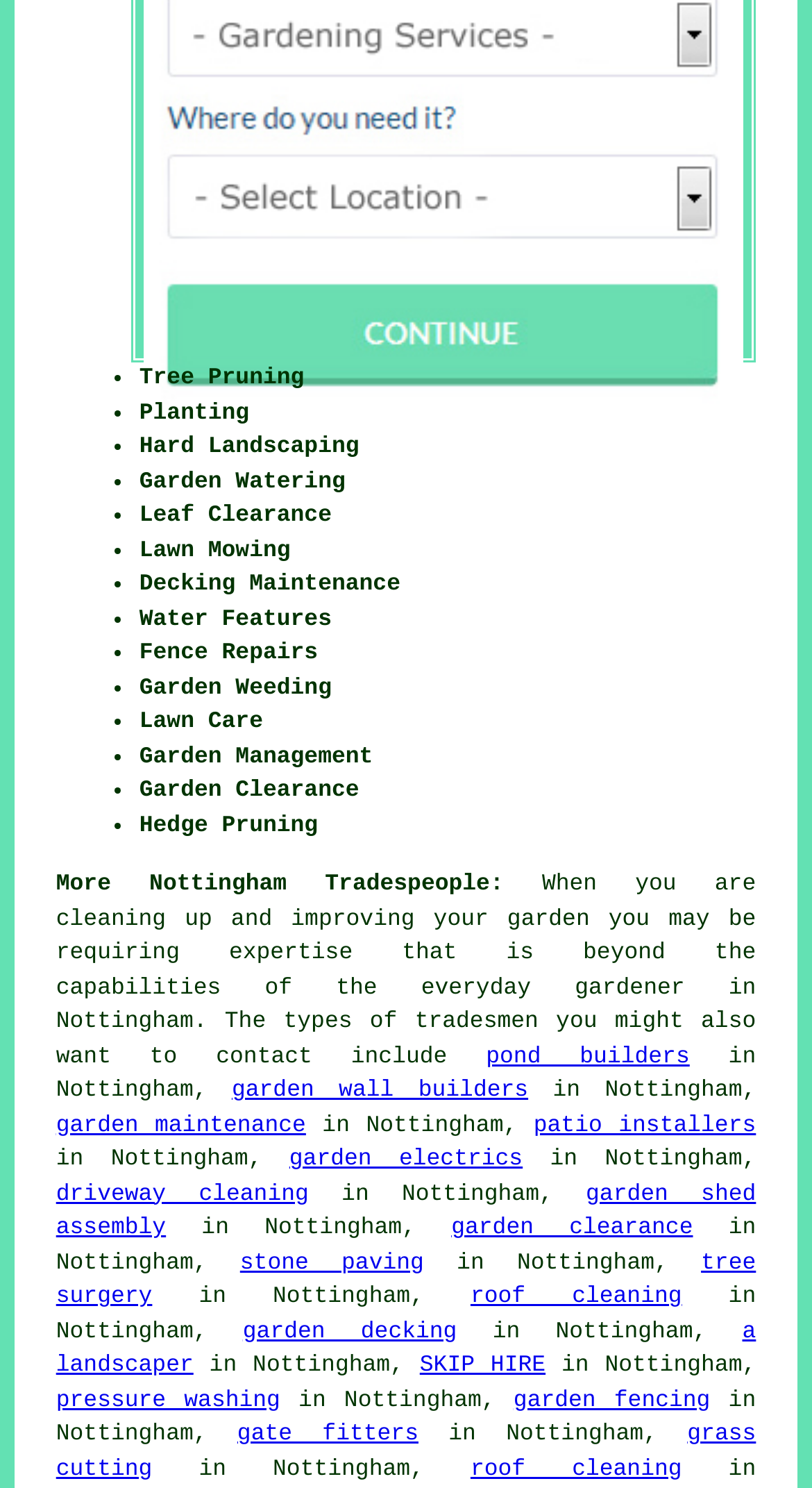Using the format (top-left x, top-left y, bottom-right x, bottom-right y), provide the bounding box coordinates for the described UI element. All values should be floating point numbers between 0 and 1: garden wall builders

[0.285, 0.725, 0.651, 0.742]